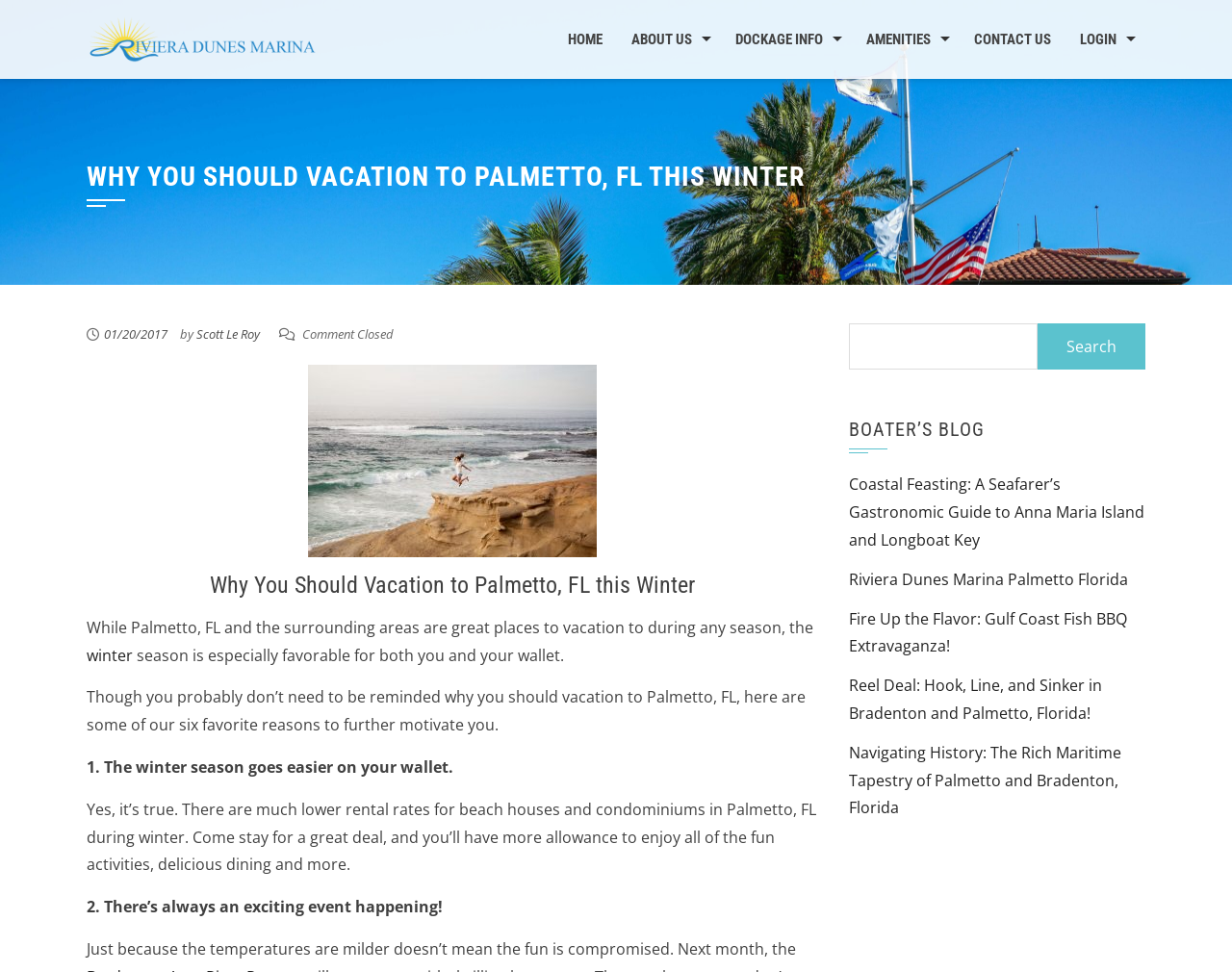Please identify the coordinates of the bounding box that should be clicked to fulfill this instruction: "Read the article about winter vacation".

[0.07, 0.588, 0.663, 0.617]